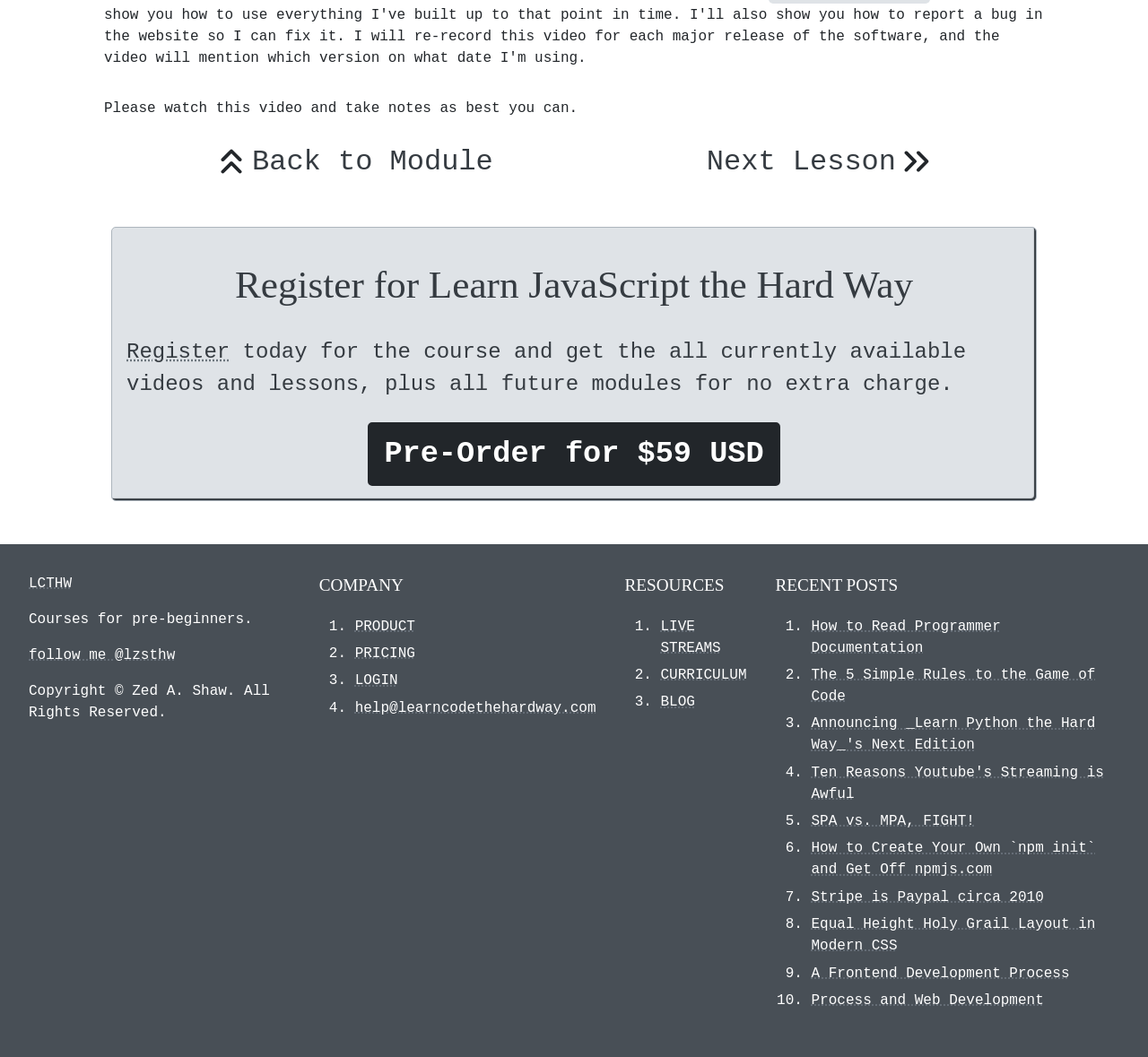Specify the bounding box coordinates for the region that must be clicked to perform the given instruction: "Click the 'Pre-Order for $59 USD' button".

[0.321, 0.4, 0.679, 0.459]